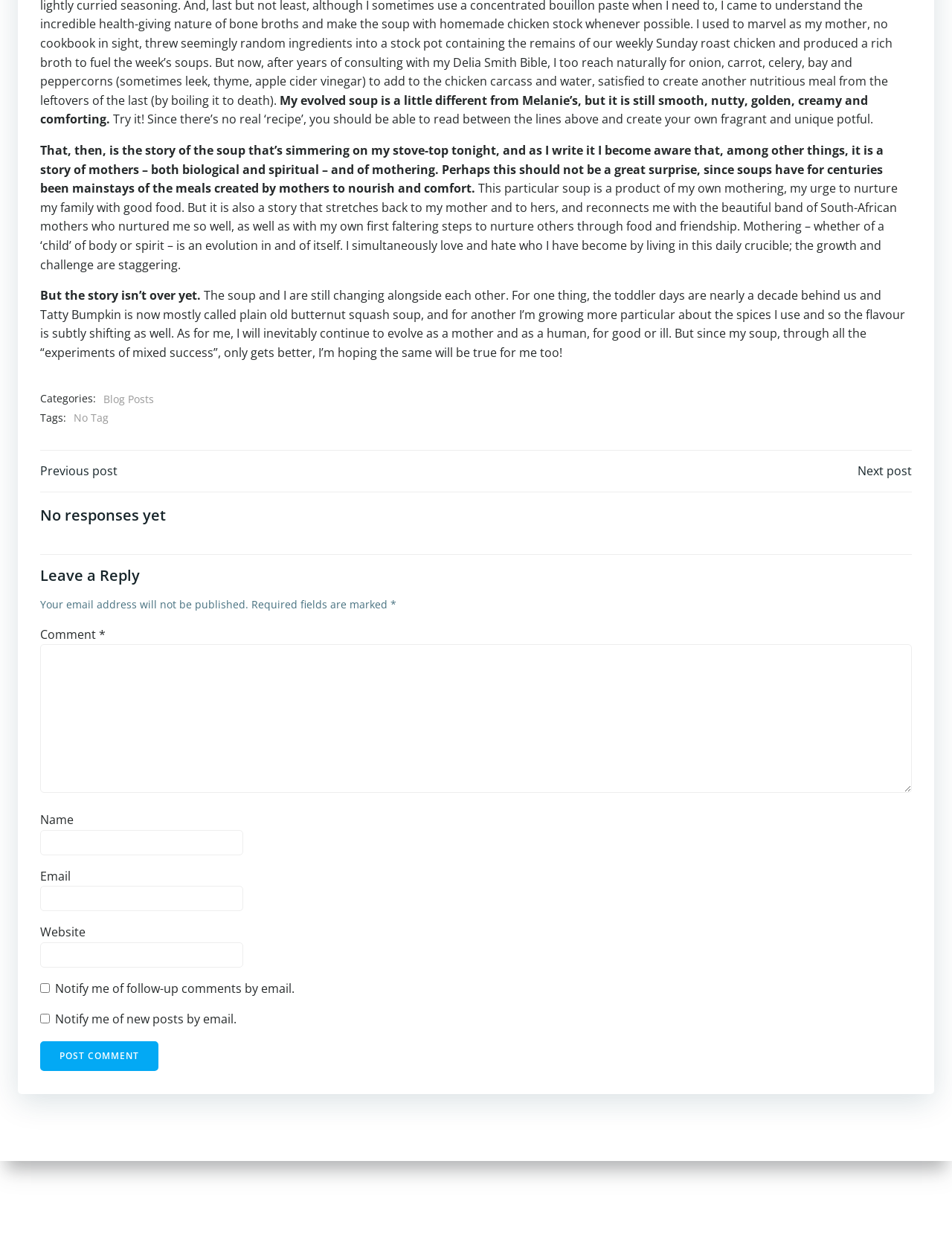Using the webpage screenshot, find the UI element described by About. Provide the bounding box coordinates in the format (top-left x, top-left y, bottom-right x, bottom-right y), ensuring all values are floating point numbers between 0 and 1.

None